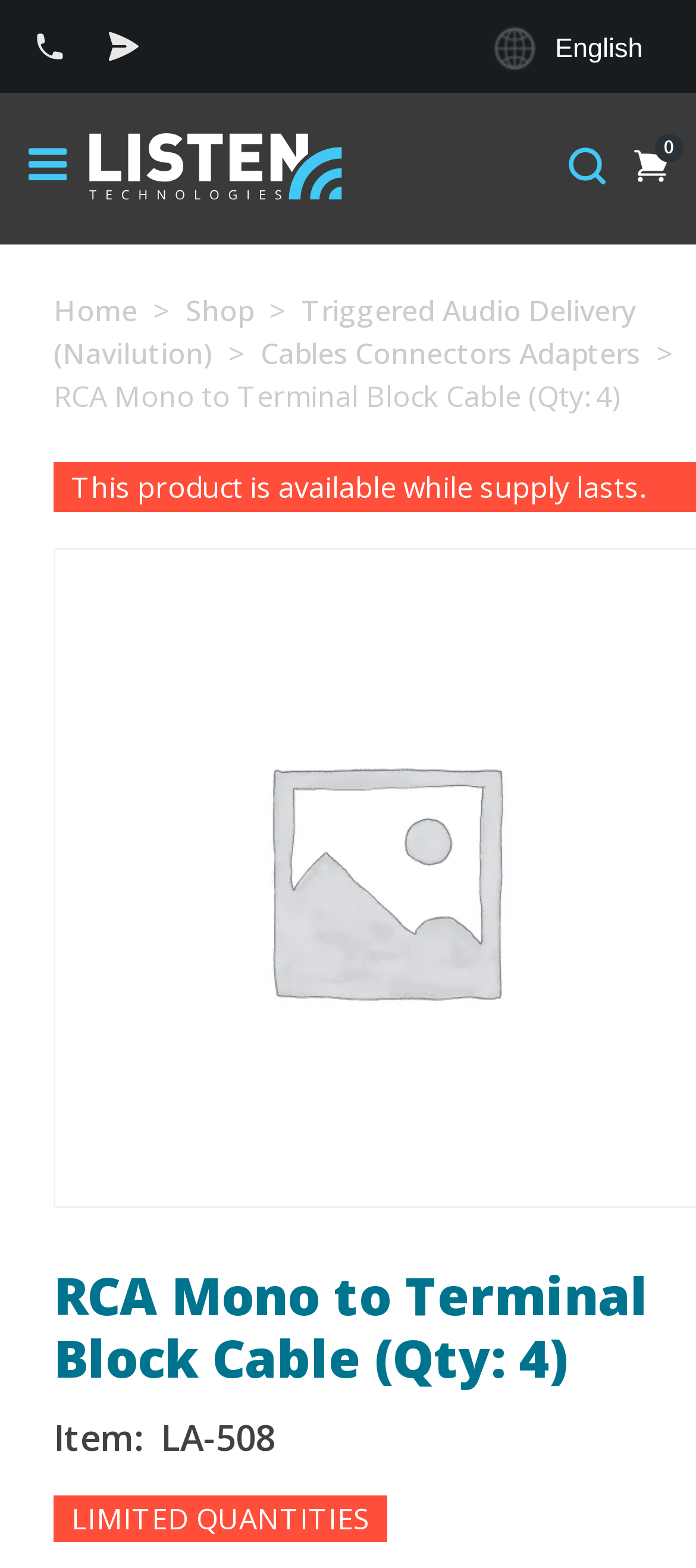Provide the text content of the webpage's main heading.

RCA Mono to Terminal Block Cable (Qty: 4)